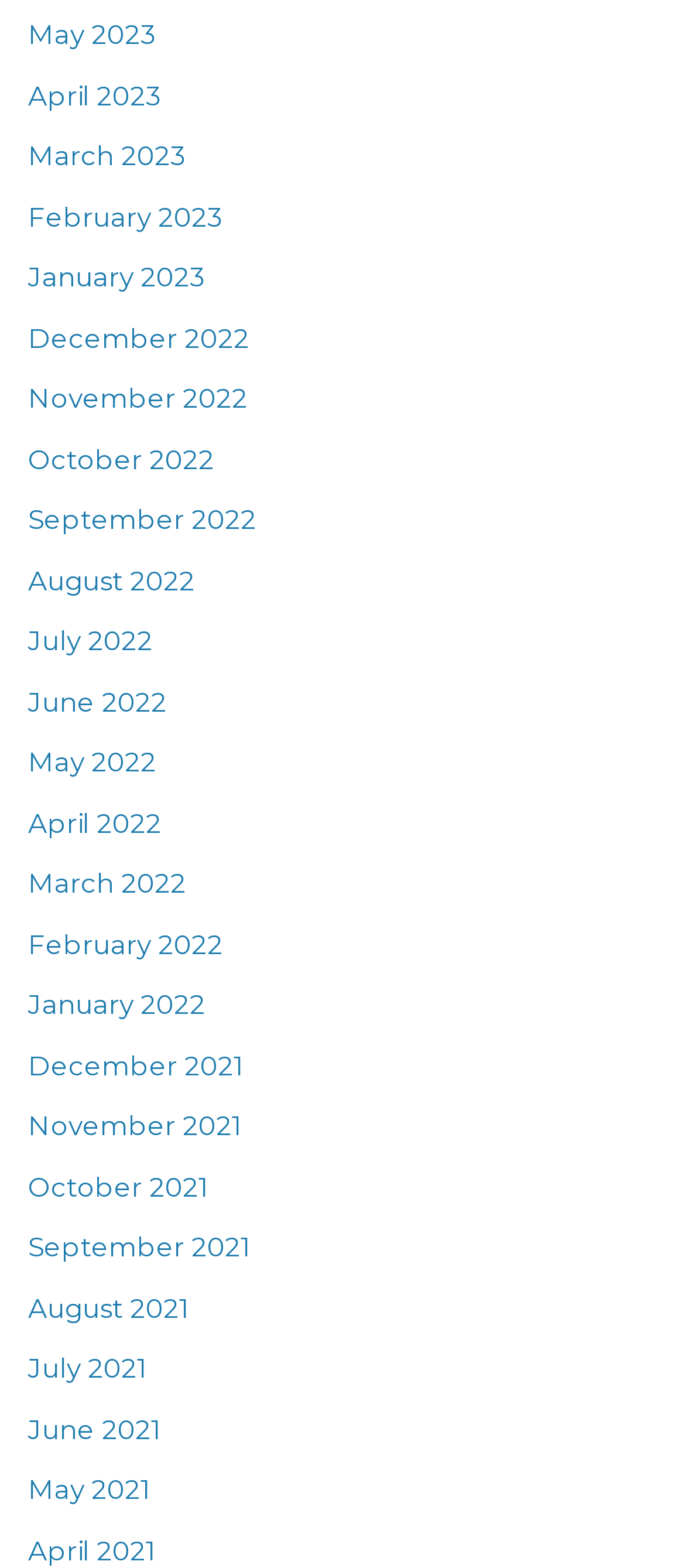Can you specify the bounding box coordinates of the area that needs to be clicked to fulfill the following instruction: "Go to April 2022"?

[0.041, 0.514, 0.236, 0.535]